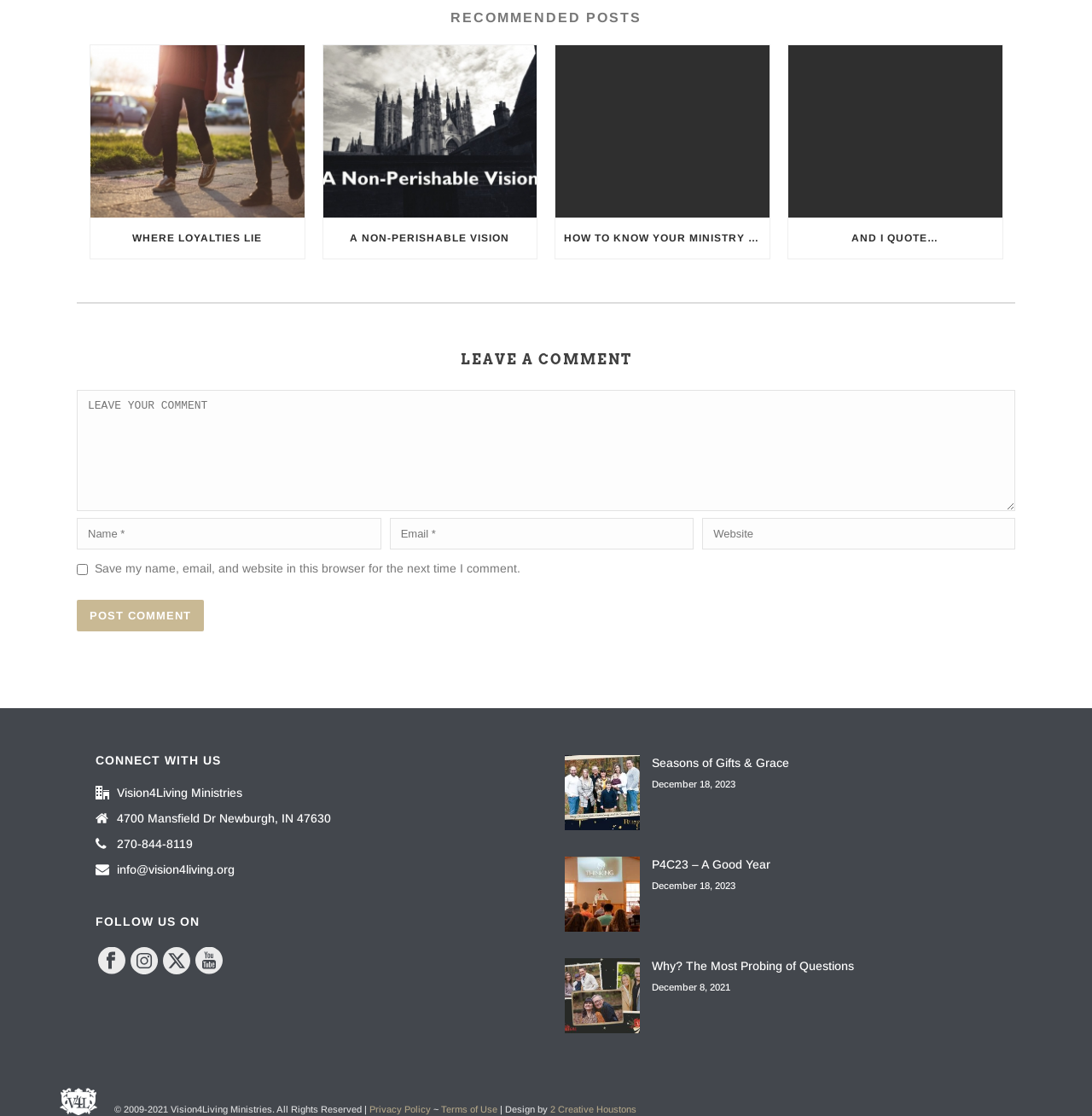Specify the bounding box coordinates (top-left x, top-left y, bottom-right x, bottom-right y) of the UI element in the screenshot that matches this description: info@vision4living.org

[0.107, 0.772, 0.215, 0.786]